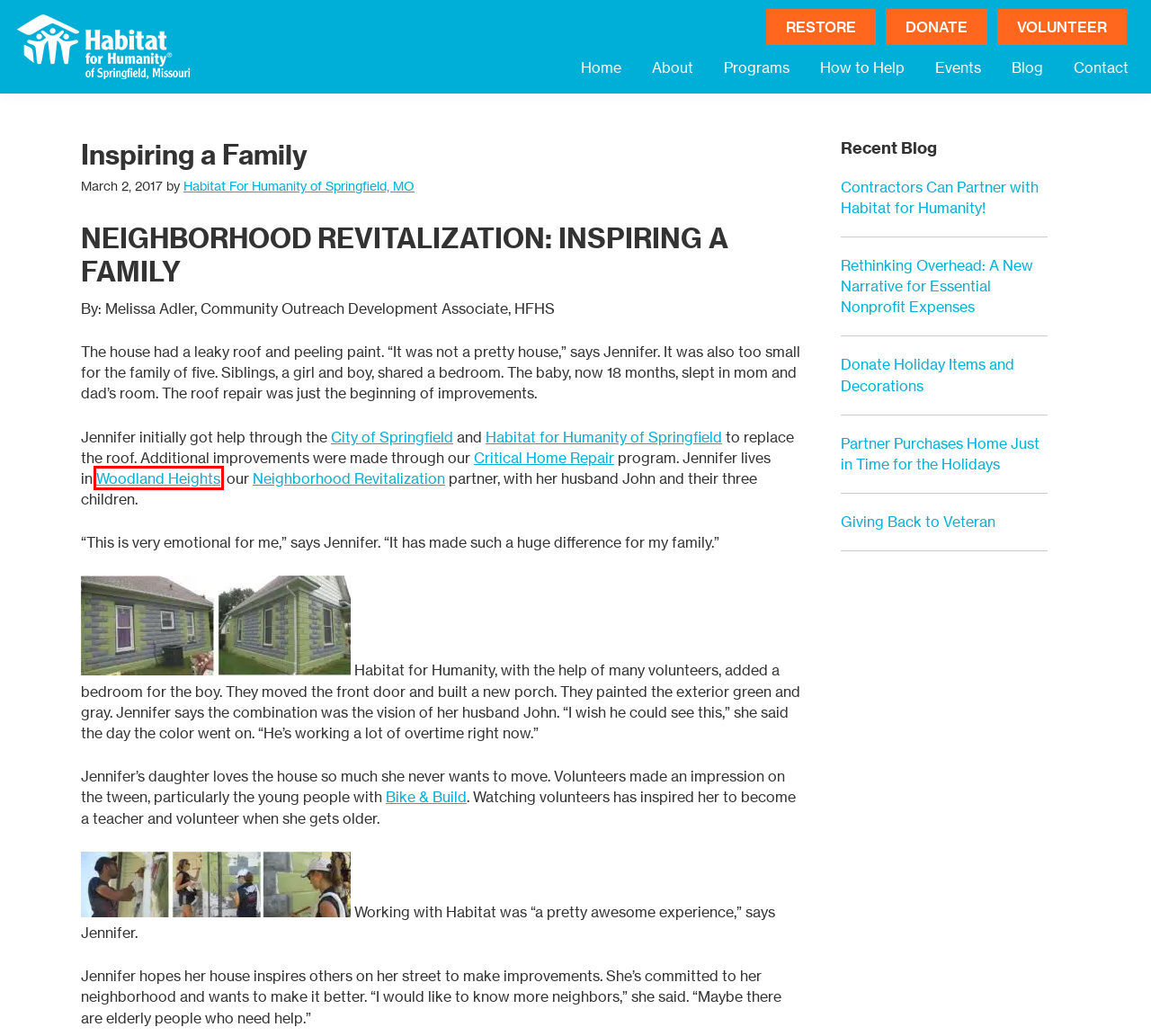Observe the provided screenshot of a webpage with a red bounding box around a specific UI element. Choose the webpage description that best fits the new webpage after you click on the highlighted element. These are your options:
A. ReStore - Habitat For Humanity of Springfield, MO
B. Contact - Habitat For Humanity of Springfield, MO
C. The Overhead Myth - Habitat For Humanity of Springfield, MO
D. How to Help - Habitat for Humanity
E. About - Habitat For Humanity of Springfield, MO
F. Volunteer - Habitat For Humanity of Springfield, MO
G. Partner Purchases Home Just in Time for the Holidays - Habitat For Humanity of Springfield, MO
H. Woodland Heights Neighborhood Association

H